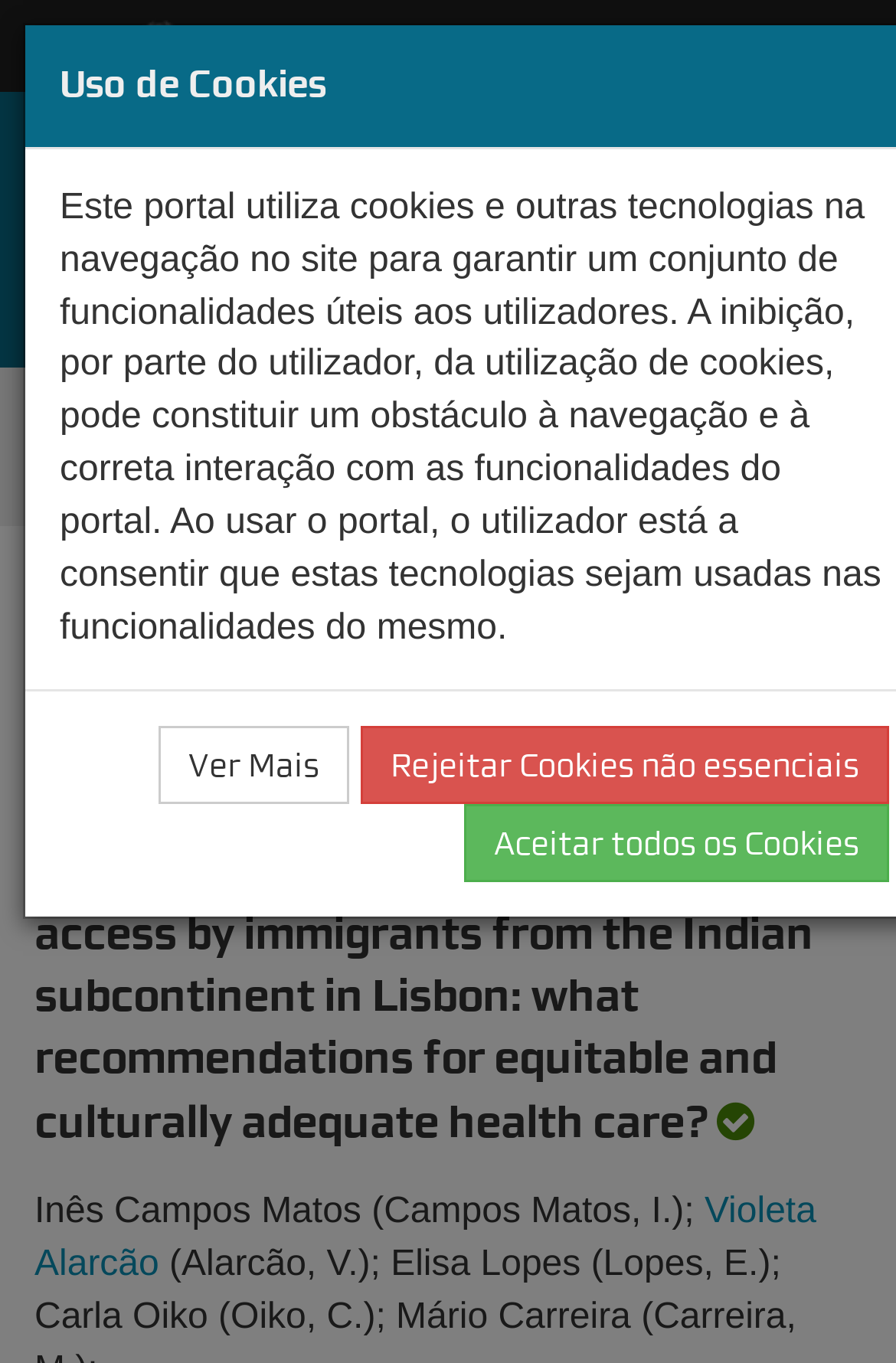Specify the bounding box coordinates of the area to click in order to follow the given instruction: "Click the ISCTE-IUL link."

[0.038, 0.0, 0.274, 0.067]